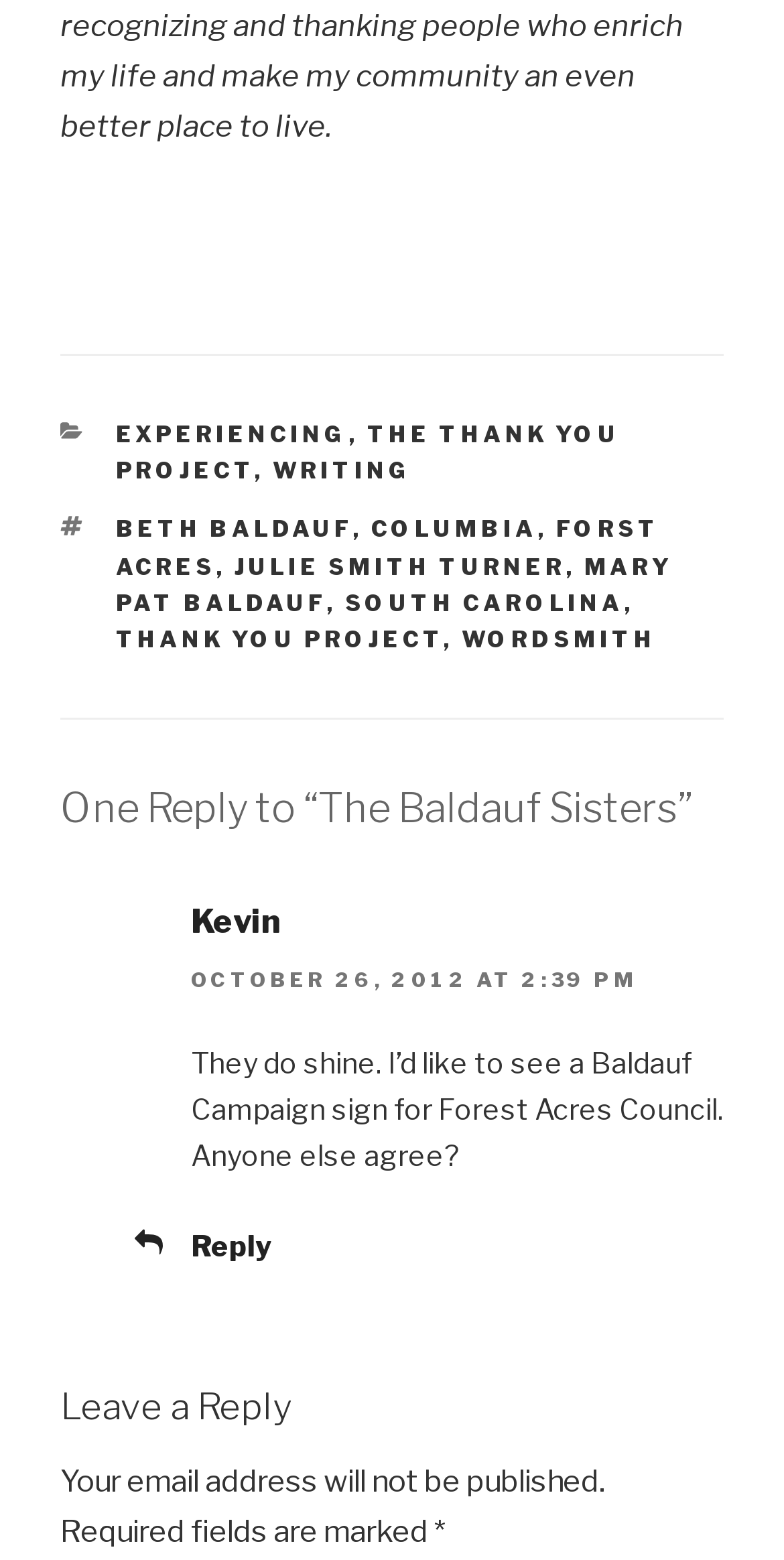Locate the bounding box of the UI element described by: "Forst Acres" in the given webpage screenshot.

[0.147, 0.33, 0.842, 0.372]